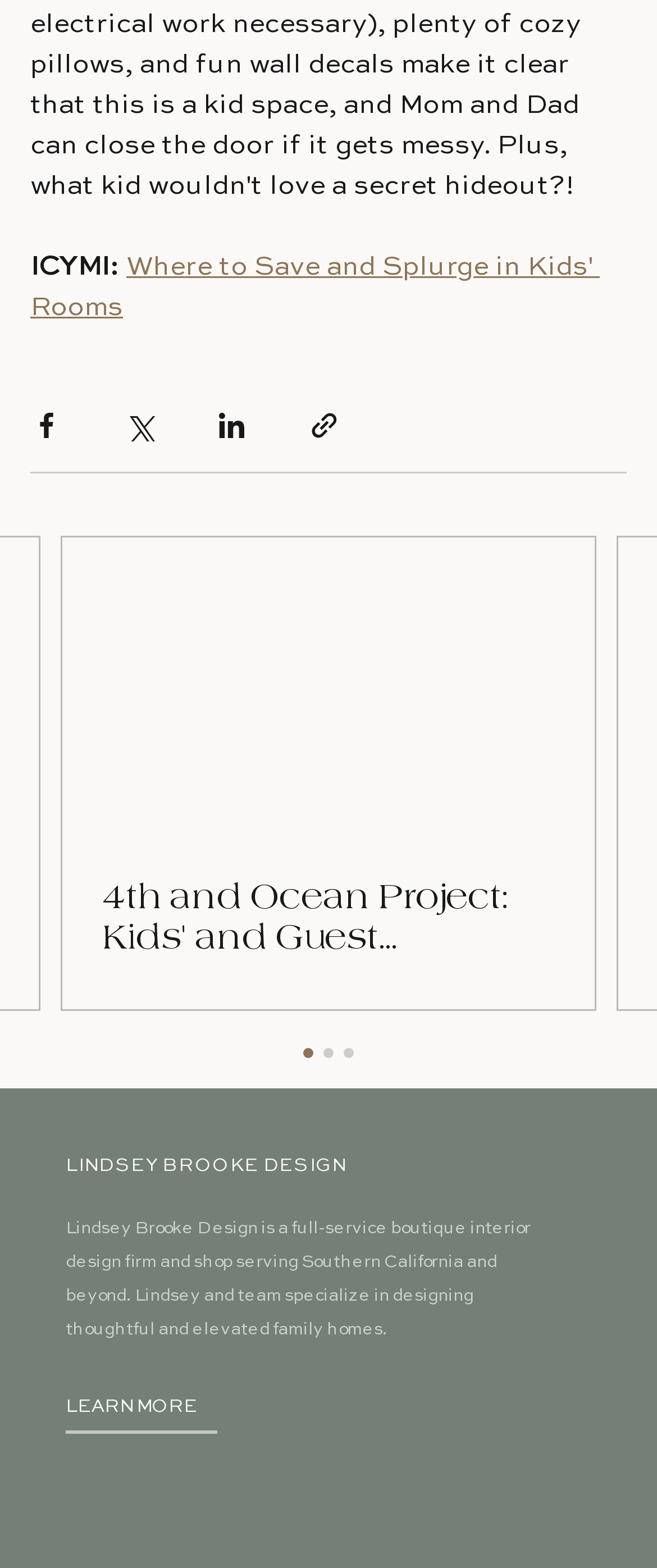Please answer the following question using a single word or phrase: 
What is the text above the 'Where to Save and Splurge in Kids' Rooms' link?

ICYMI: